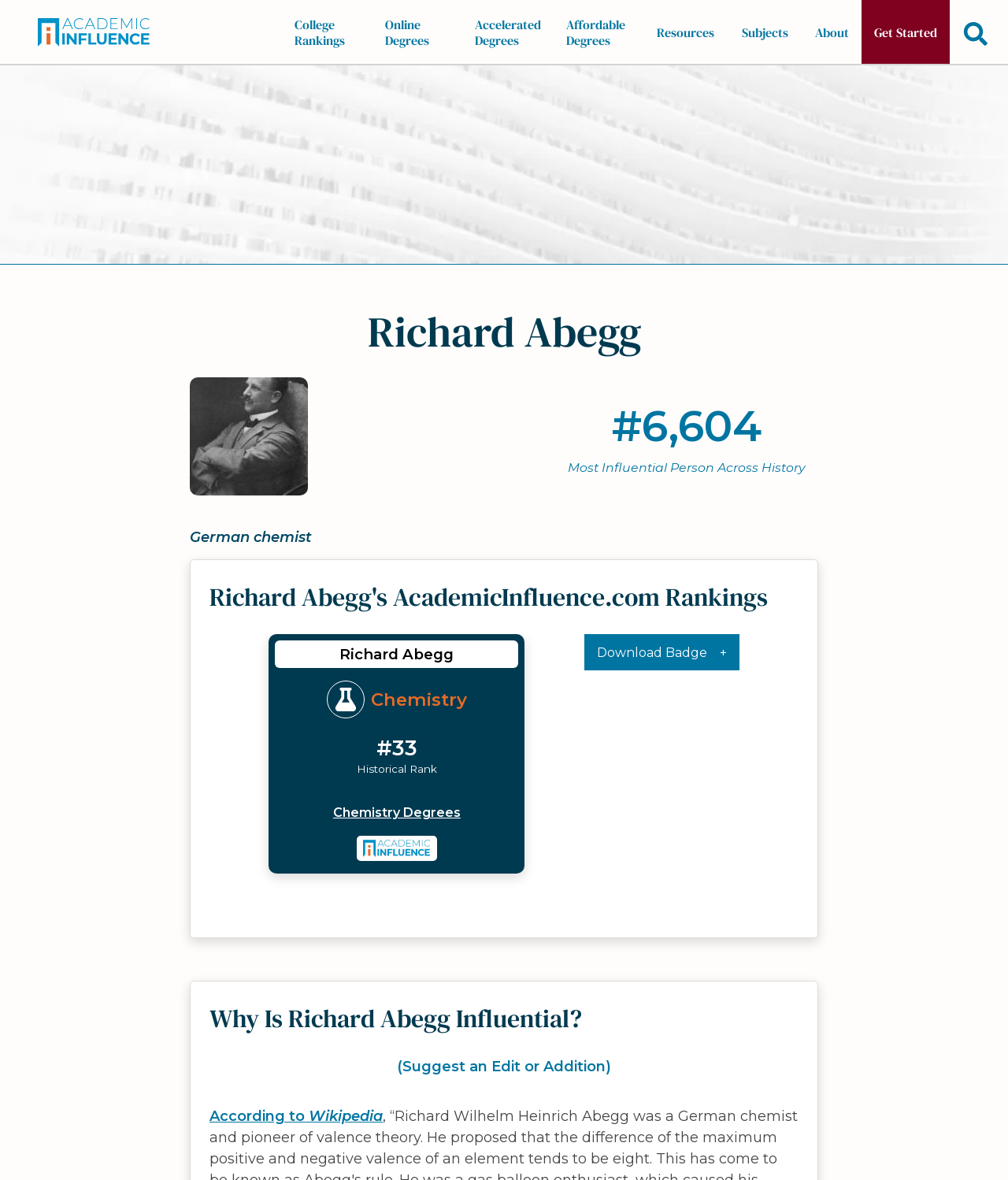For the given element description (Suggest an Edit or Addition), determine the bounding box coordinates of the UI element. The coordinates should follow the format (top-left x, top-left y, bottom-right x, bottom-right y) and be within the range of 0 to 1.

[0.208, 0.895, 0.792, 0.913]